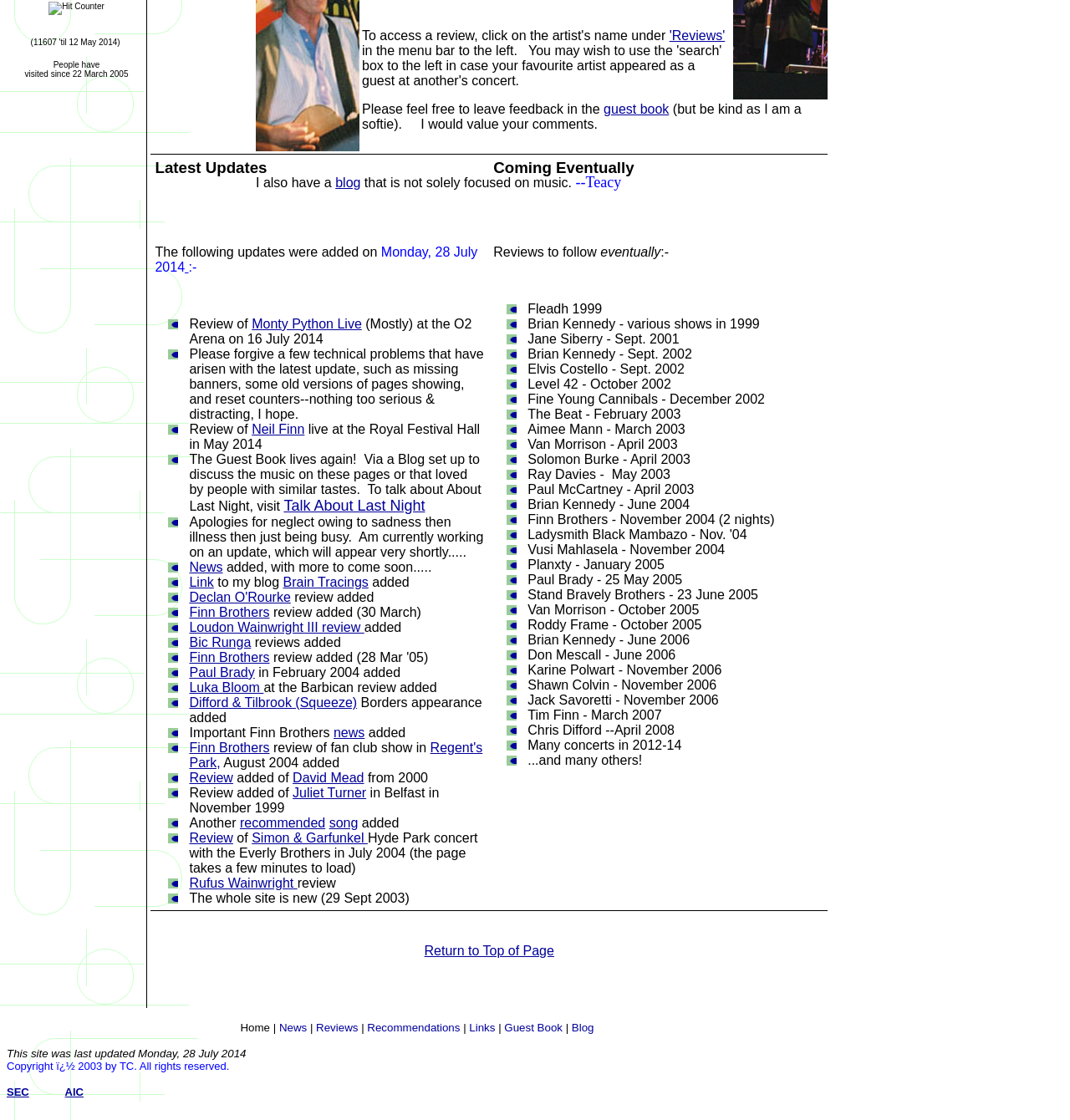Determine the bounding box coordinates for the UI element matching this description: "Rufus Wainwright".

[0.177, 0.782, 0.278, 0.795]